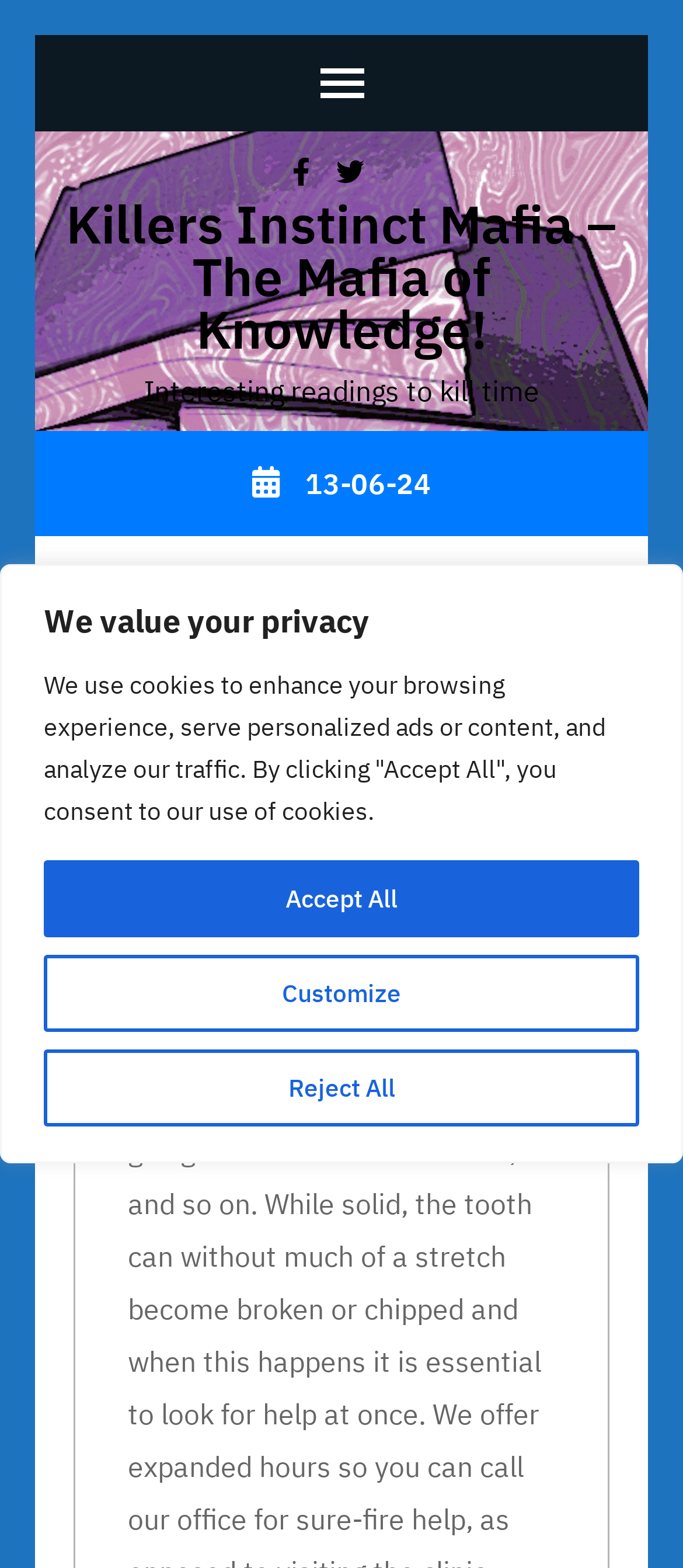Identify the bounding box coordinates of the area that should be clicked in order to complete the given instruction: "go to the Killers Instinct Mafia – The Mafia of Knowledge! homepage". The bounding box coordinates should be four float numbers between 0 and 1, i.e., [left, top, right, bottom].

[0.096, 0.121, 0.904, 0.231]